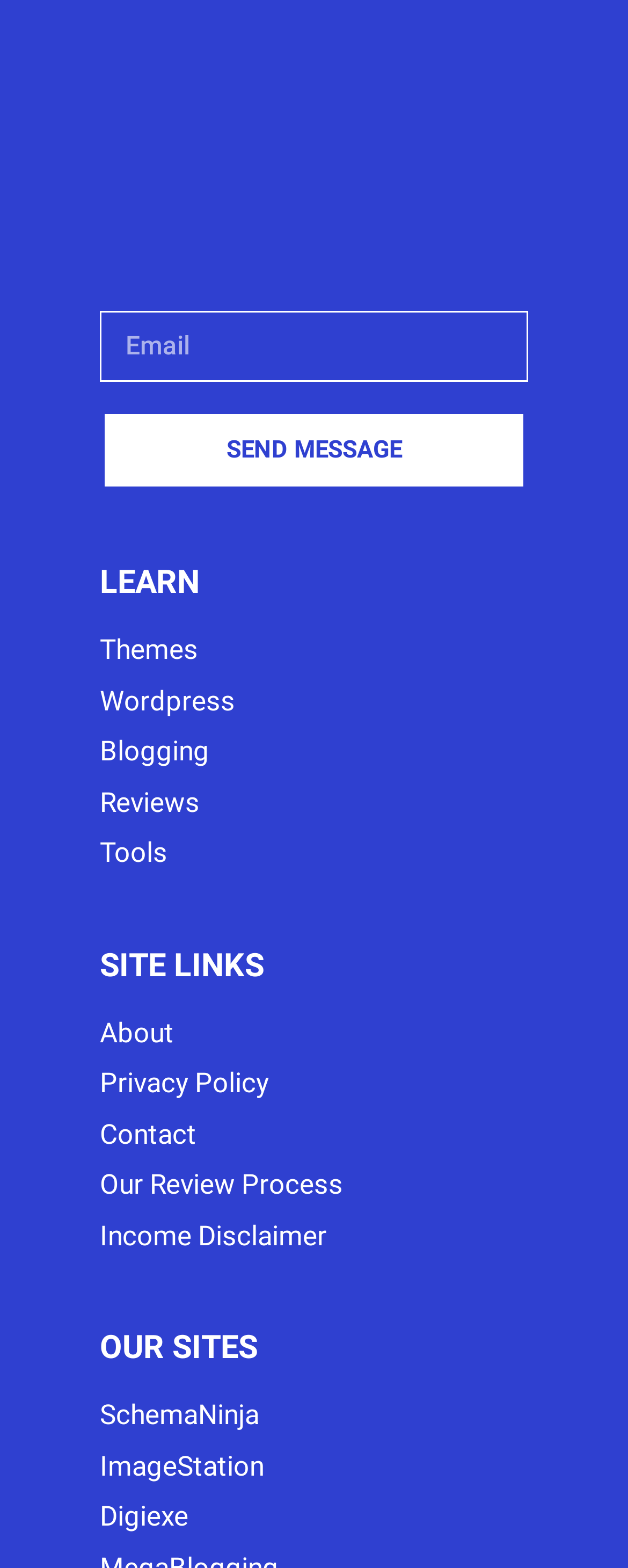Given the following UI element description: "Contact", find the bounding box coordinates in the webpage screenshot.

[0.159, 0.711, 0.841, 0.737]